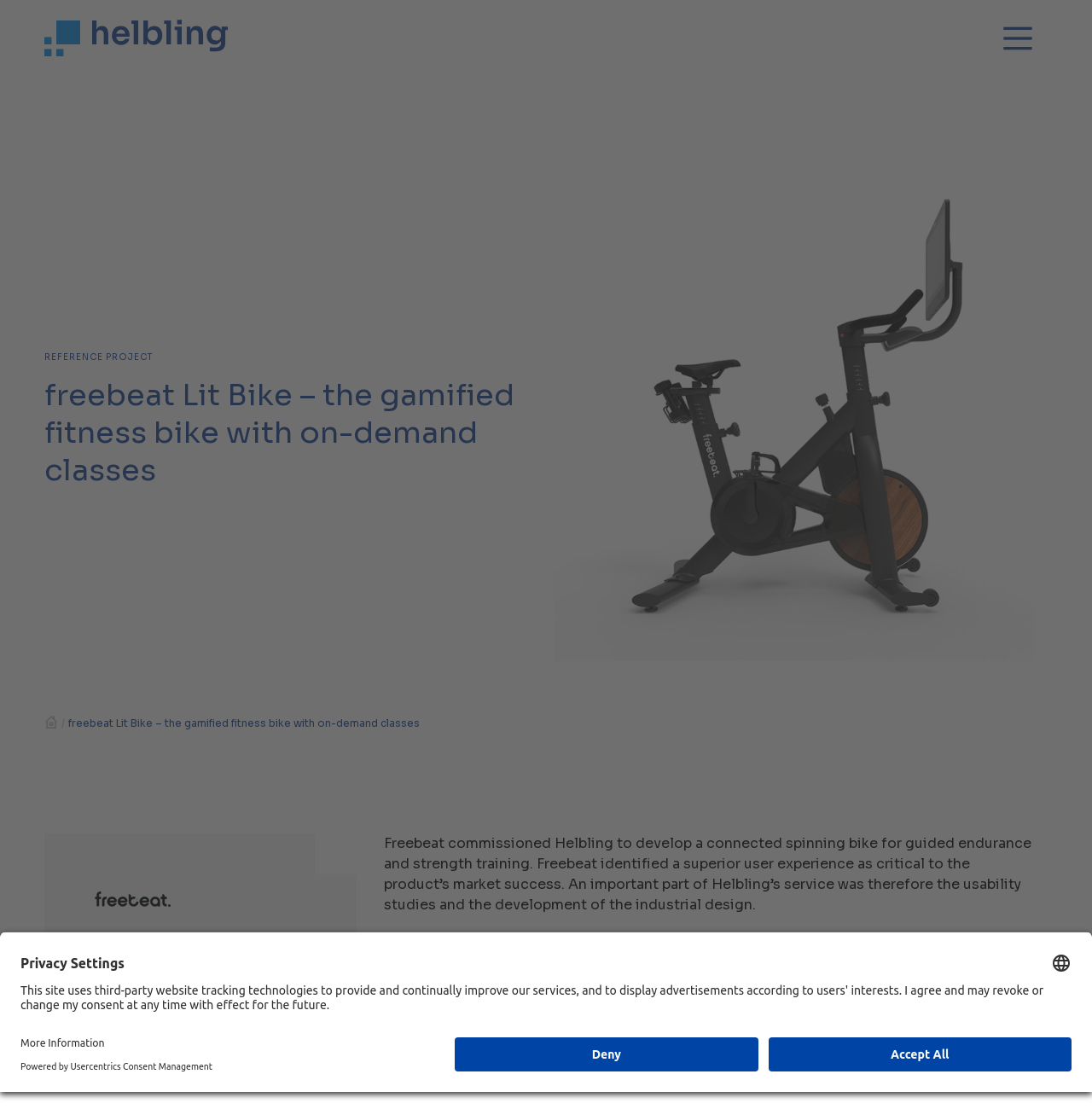What is the name of the company that commissioned Helbling?
Respond to the question with a single word or phrase according to the image.

Freebeat